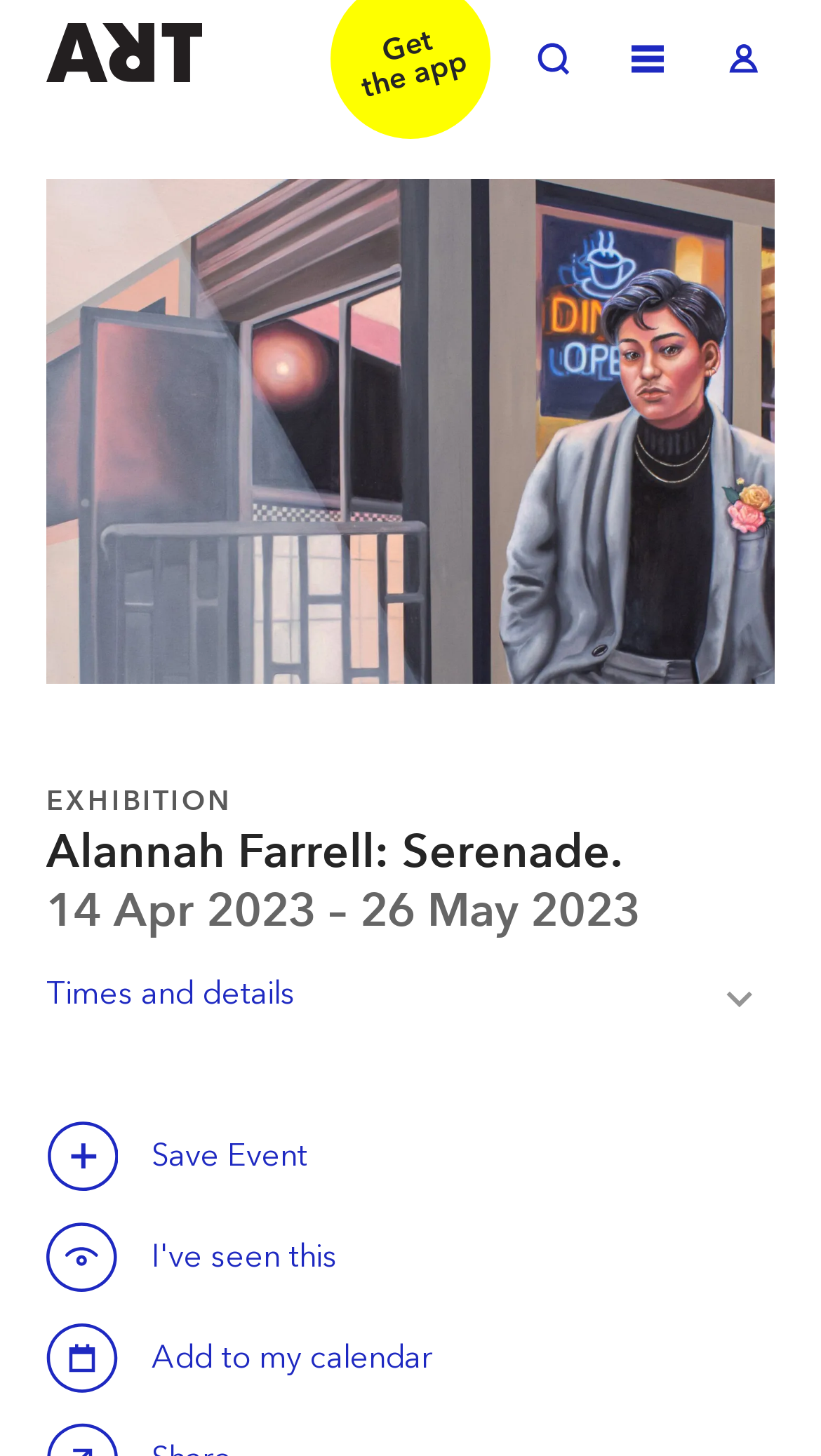How many links are located at the top of the webpage?
Provide a short answer using one word or a brief phrase based on the image.

3